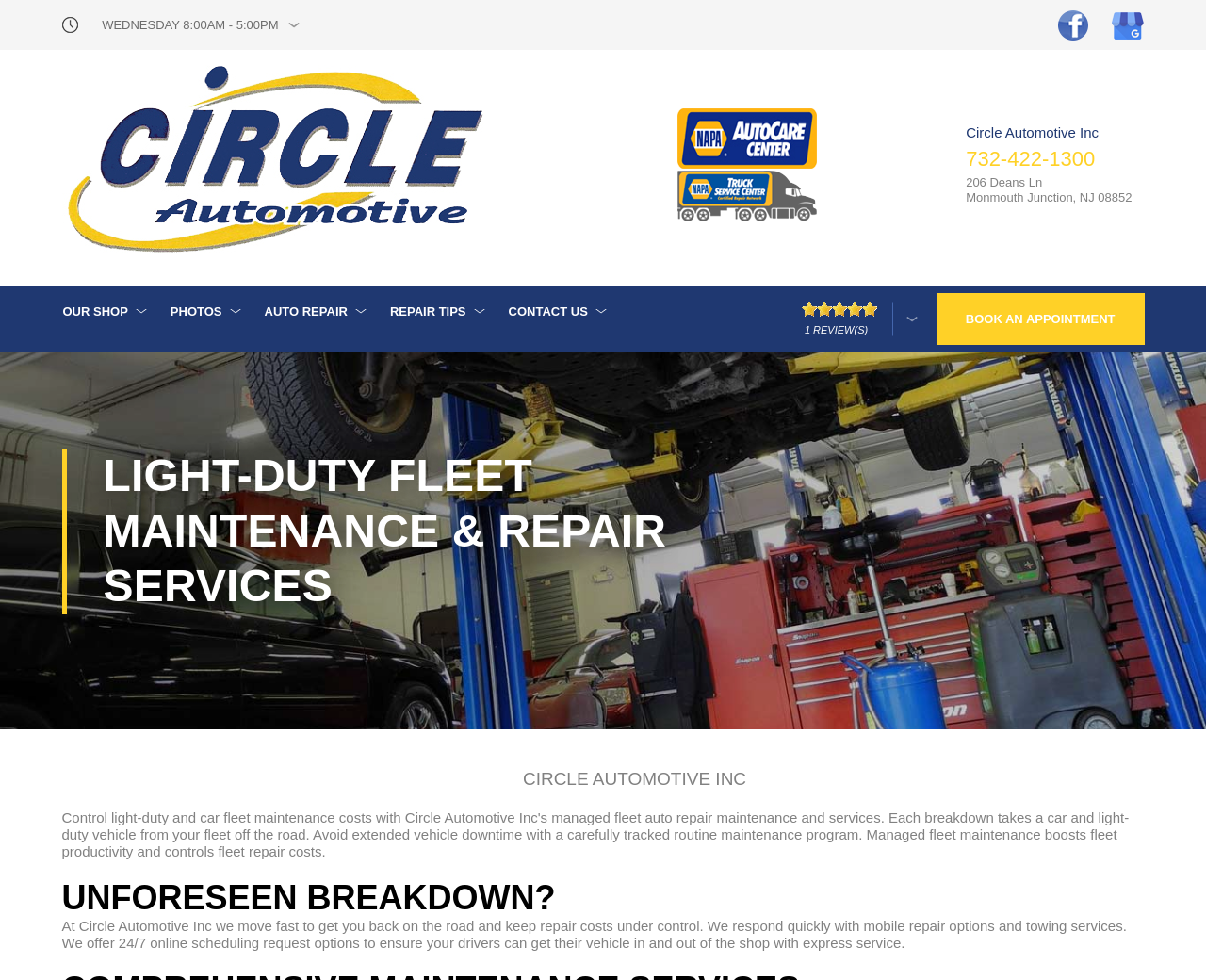Could you find the bounding box coordinates of the clickable area to complete this instruction: "Book an appointment"?

[0.776, 0.299, 0.949, 0.352]